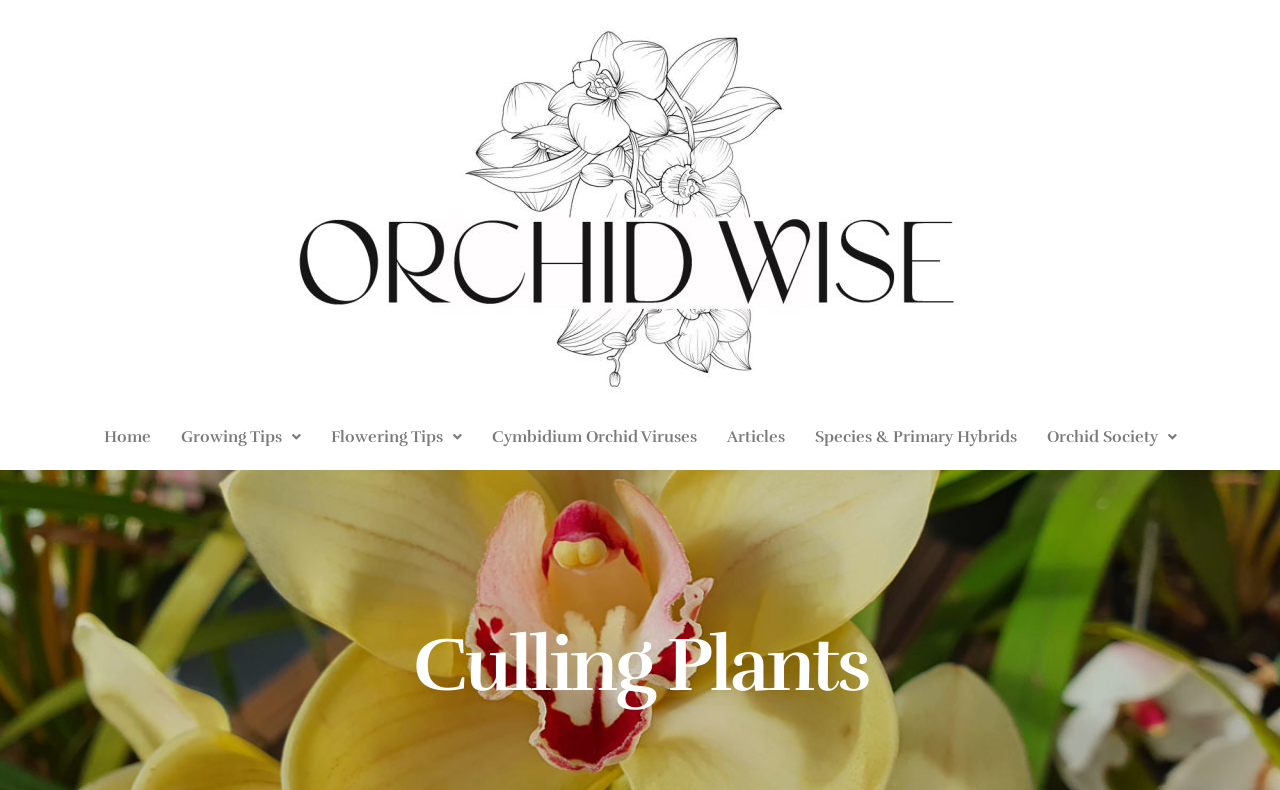What is the last link in the menu?
Analyze the image and deliver a detailed answer to the question.

The menu contains several links, and the last one is 'Orchid Society' which has a popup menu.